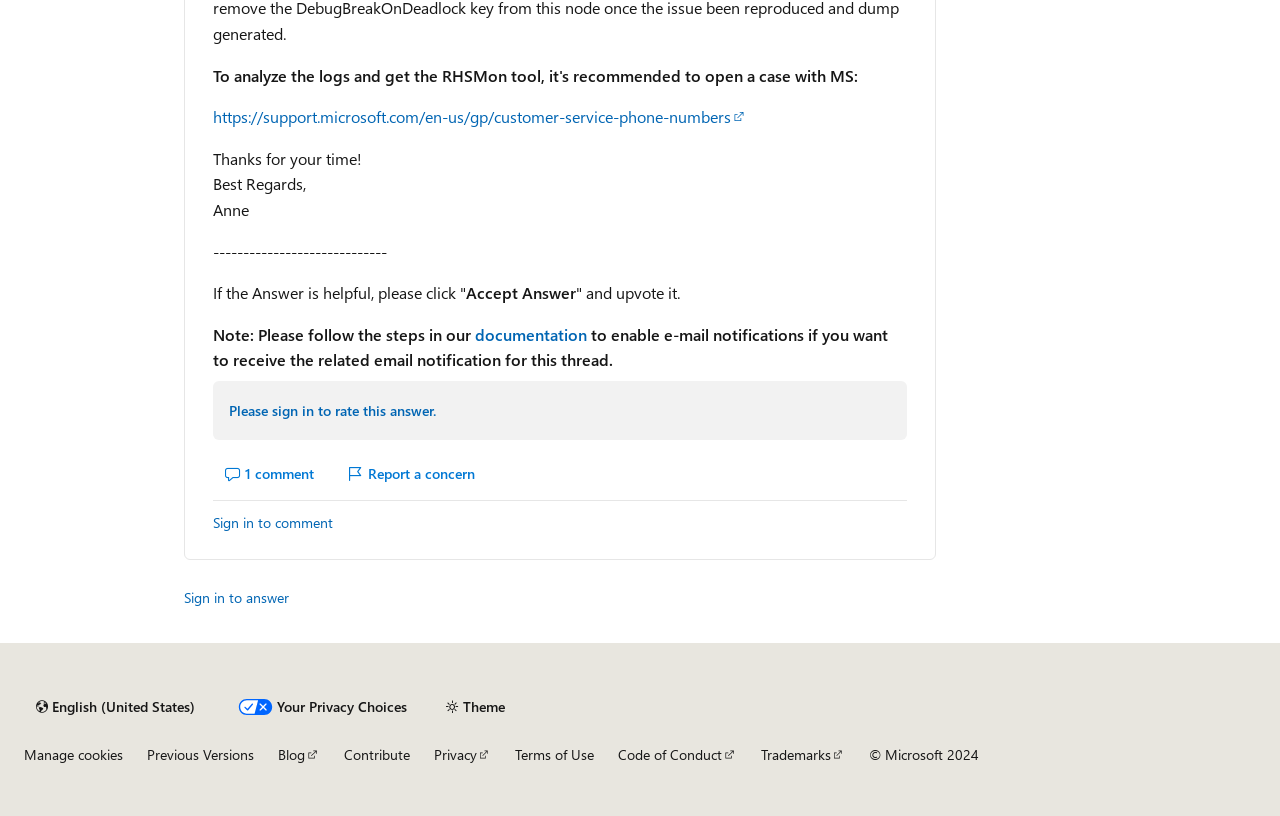Specify the bounding box coordinates for the region that must be clicked to perform the given instruction: "Click the link to view documentation".

[0.371, 0.397, 0.459, 0.423]